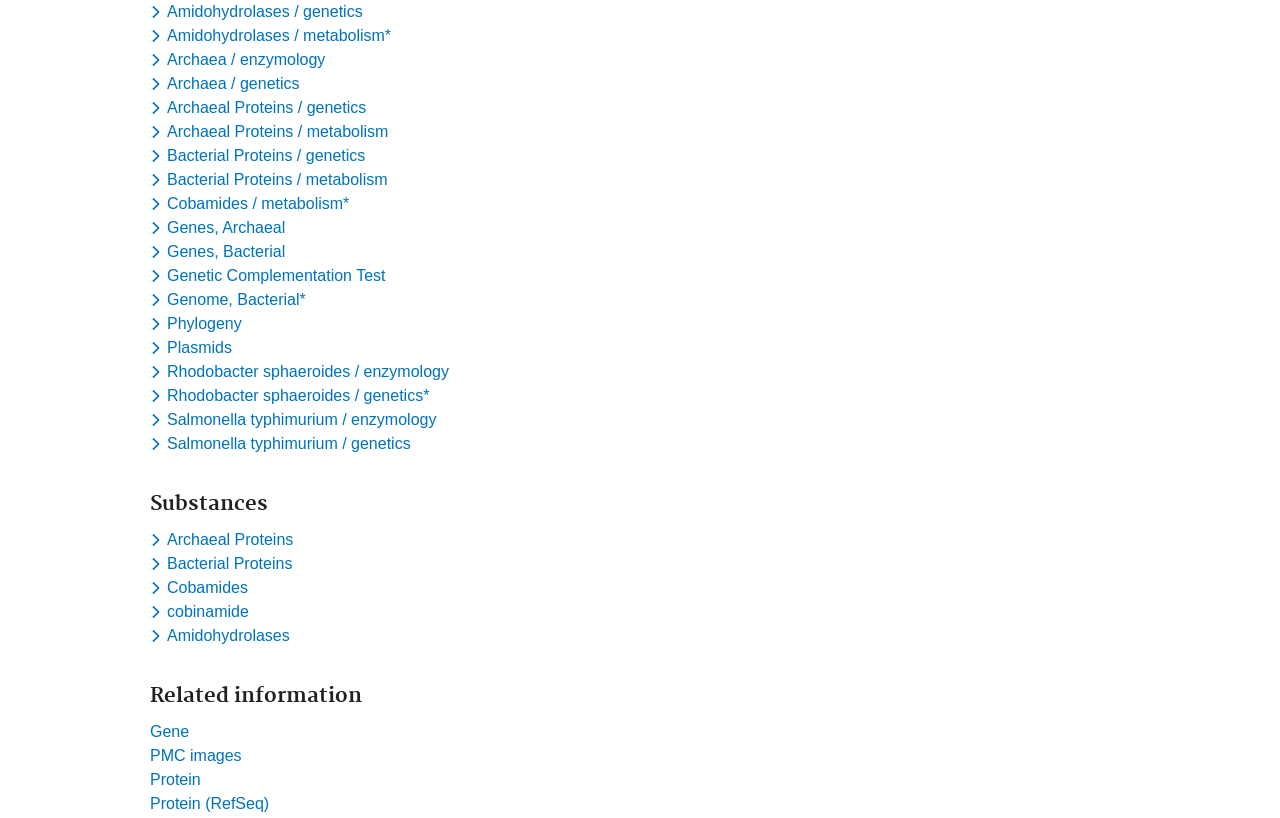What is the category of the keyword 'Cobamides'? Look at the image and give a one-word or short phrase answer.

Substances